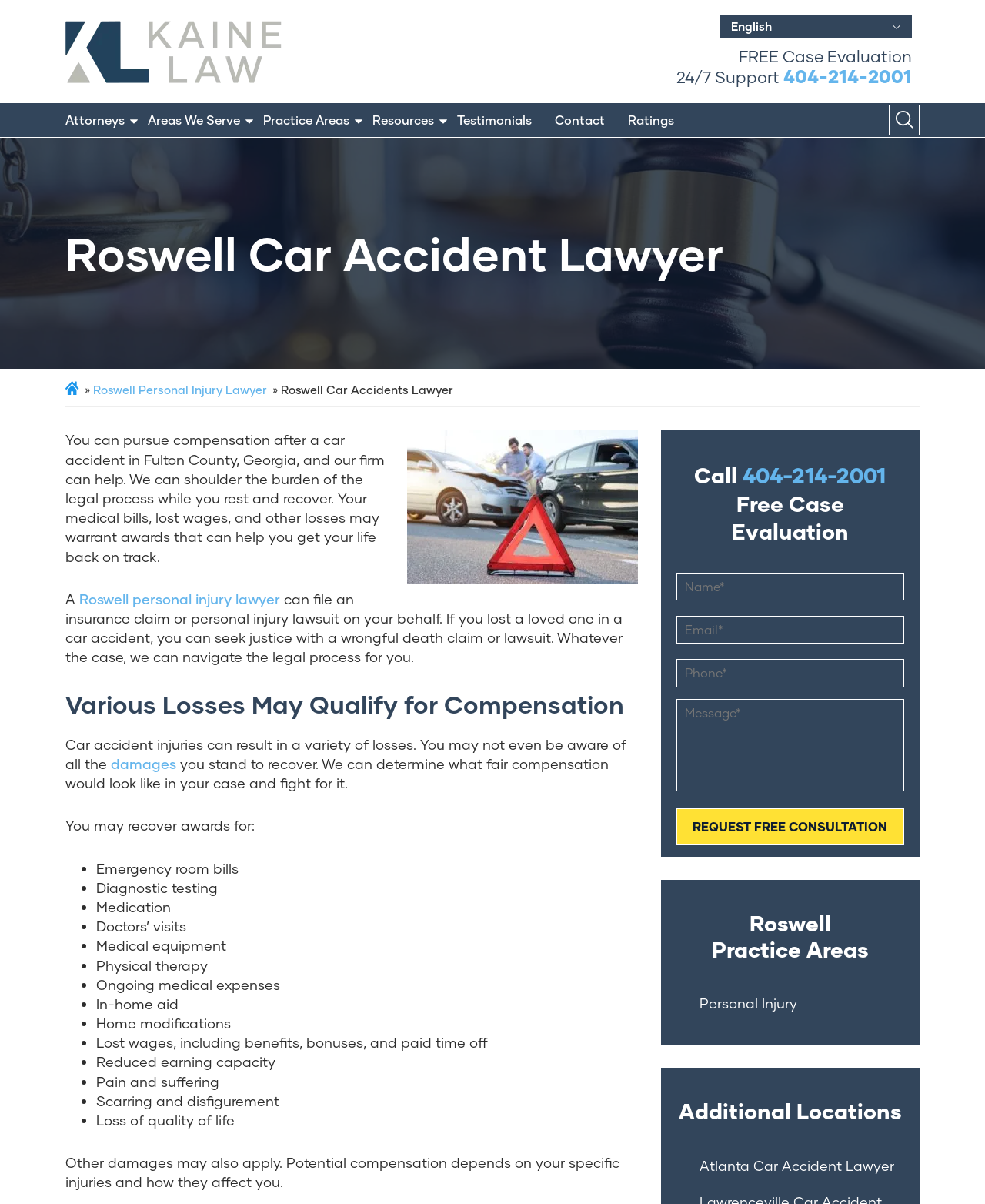What type of cases does the law firm handle?
Answer the question based on the image using a single word or a brief phrase.

Car accident and personal injury